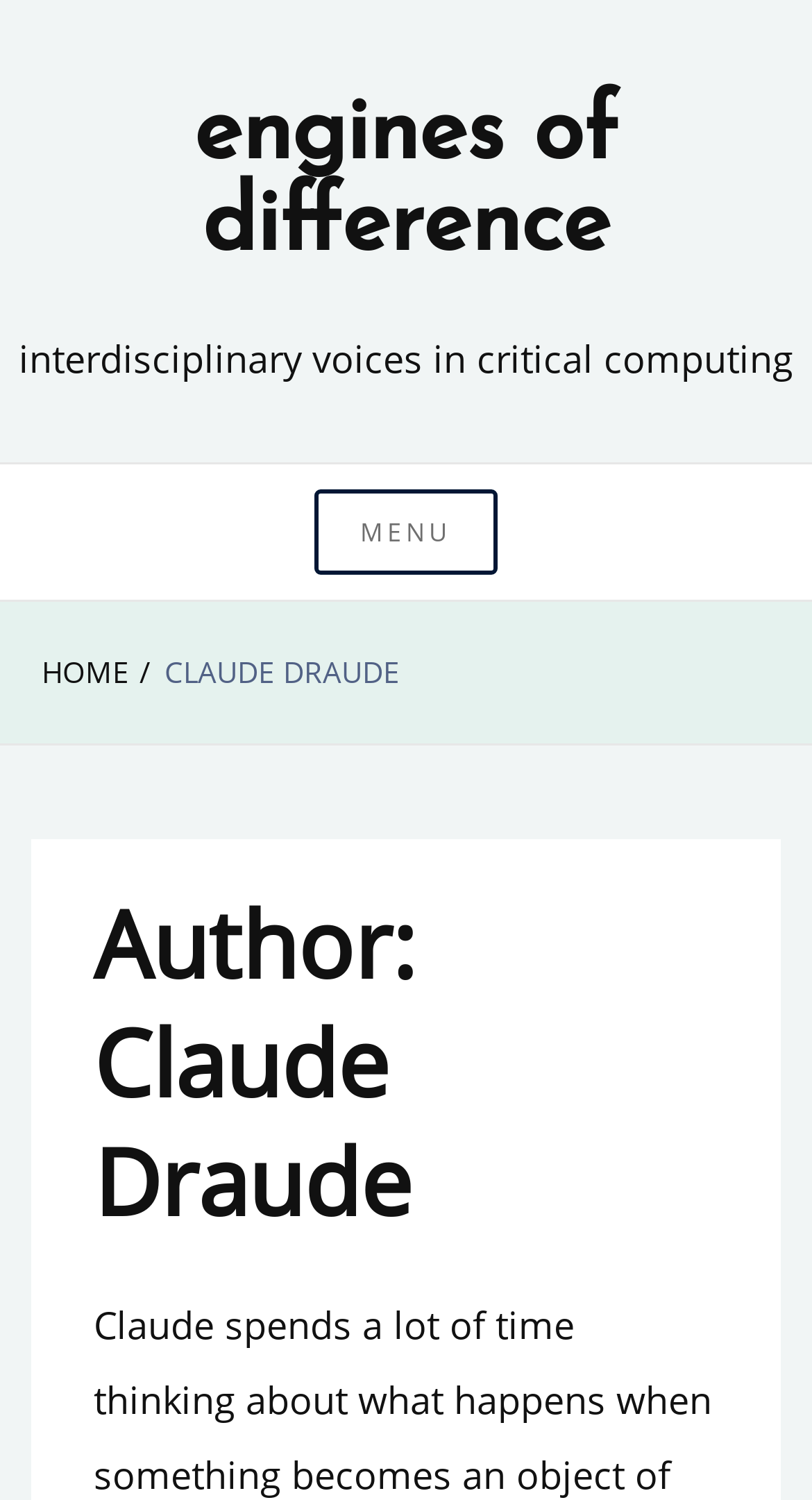Locate the primary headline on the webpage and provide its text.

Author: Claude Draude